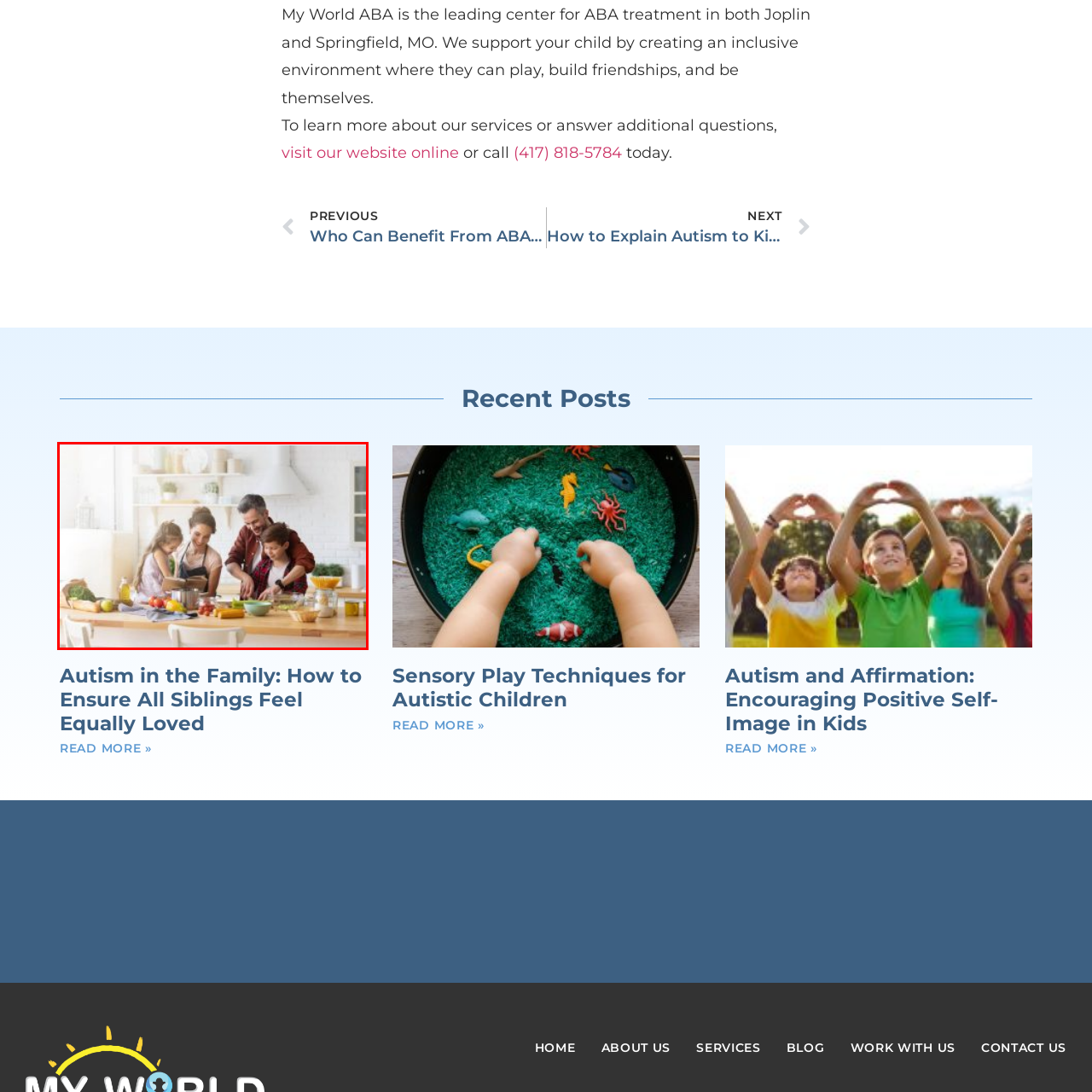Elaborate on the scene depicted inside the red bounding box.

The image depicts a joyful family in a bright, modern kitchen, engaging in a cooking activity together. The setting features a spacious, well-organized countertop adorned with various ingredients such as fresh fruits and vegetables, emphasizing a healthy lifestyle. 

A mother, wearing an apron, stands closely with her children, guiding them as they prepare a meal. The oldest daughter appears focused on reading a recipe from a book, while the younger son assists their father, who is cutting ingredients with a cheerful expression. The atmosphere radiates warmth and togetherness, highlighting the importance of family bonding through shared activities like cooking. This scene reflects a nurturing environment that supports learning and collaboration, perfect for creating lasting memories.